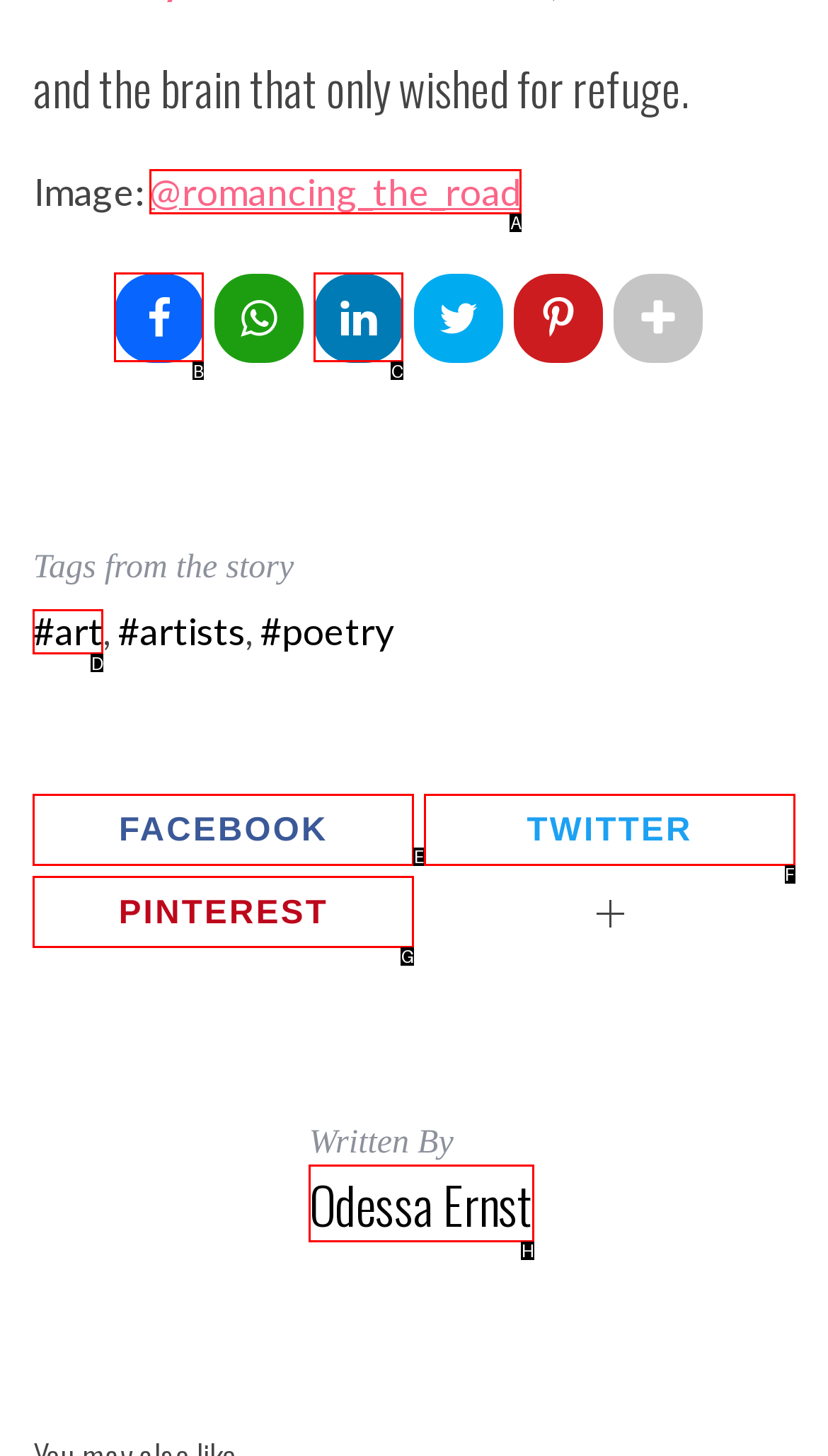Determine which UI element you should click to perform the task: Check the author's profile
Provide the letter of the correct option from the given choices directly.

H